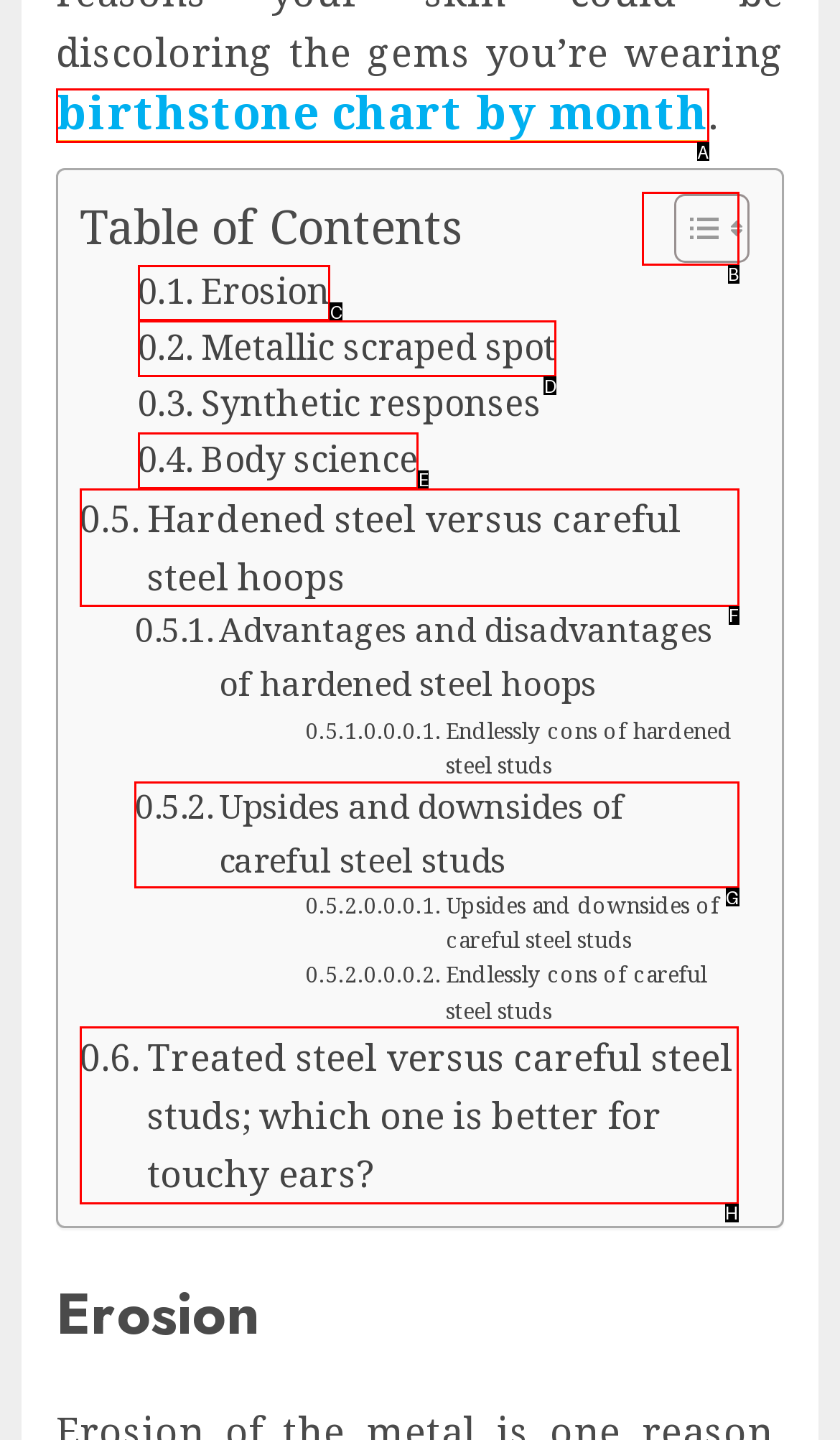Identify the appropriate lettered option to execute the following task: Explore 'Treated steel versus careful steel studs; which one is better for touchy ears?'
Respond with the letter of the selected choice.

H